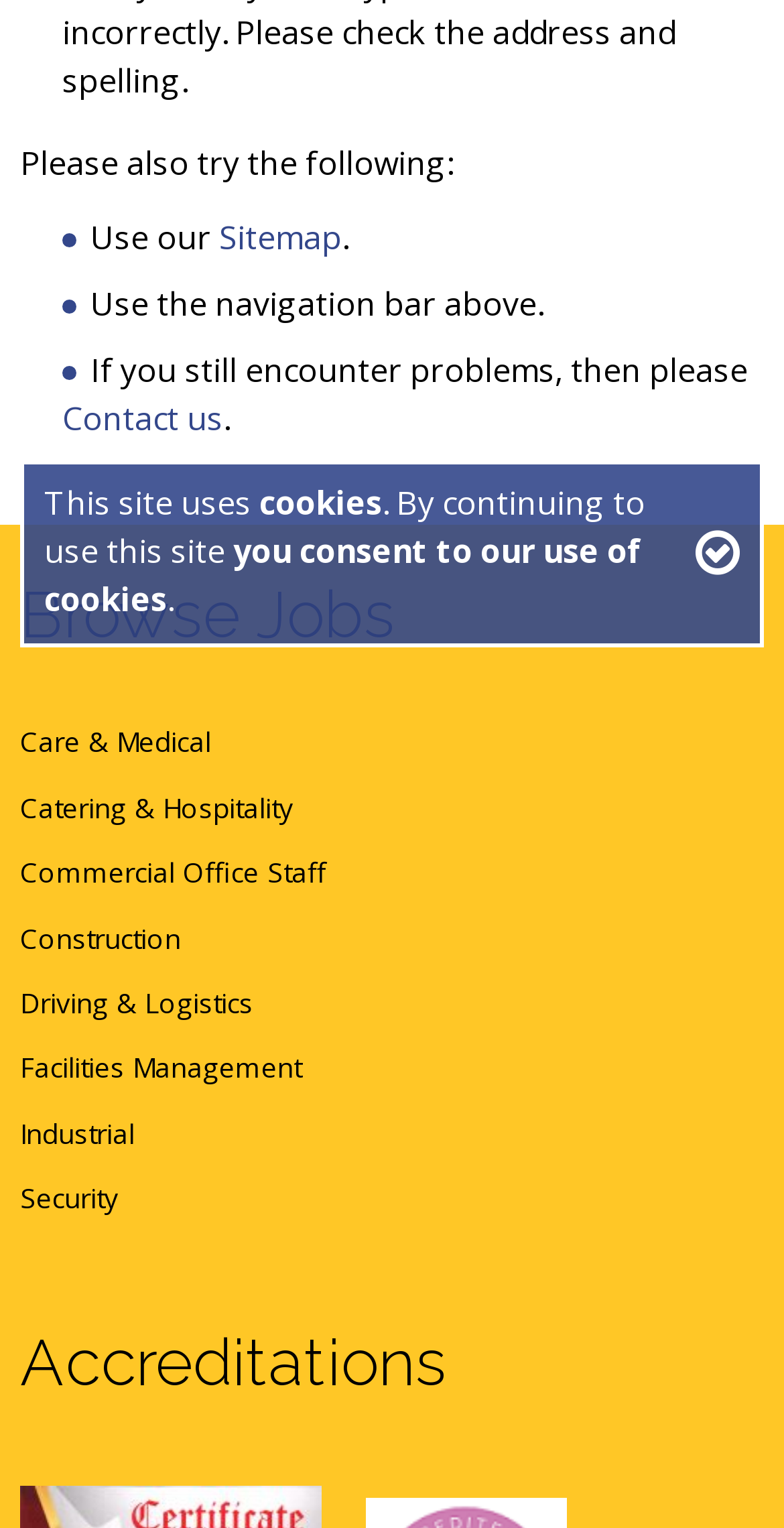Calculate the bounding box coordinates for the UI element based on the following description: "Industrial". Ensure the coordinates are four float numbers between 0 and 1, i.e., [left, top, right, bottom].

[0.026, 0.723, 0.172, 0.761]